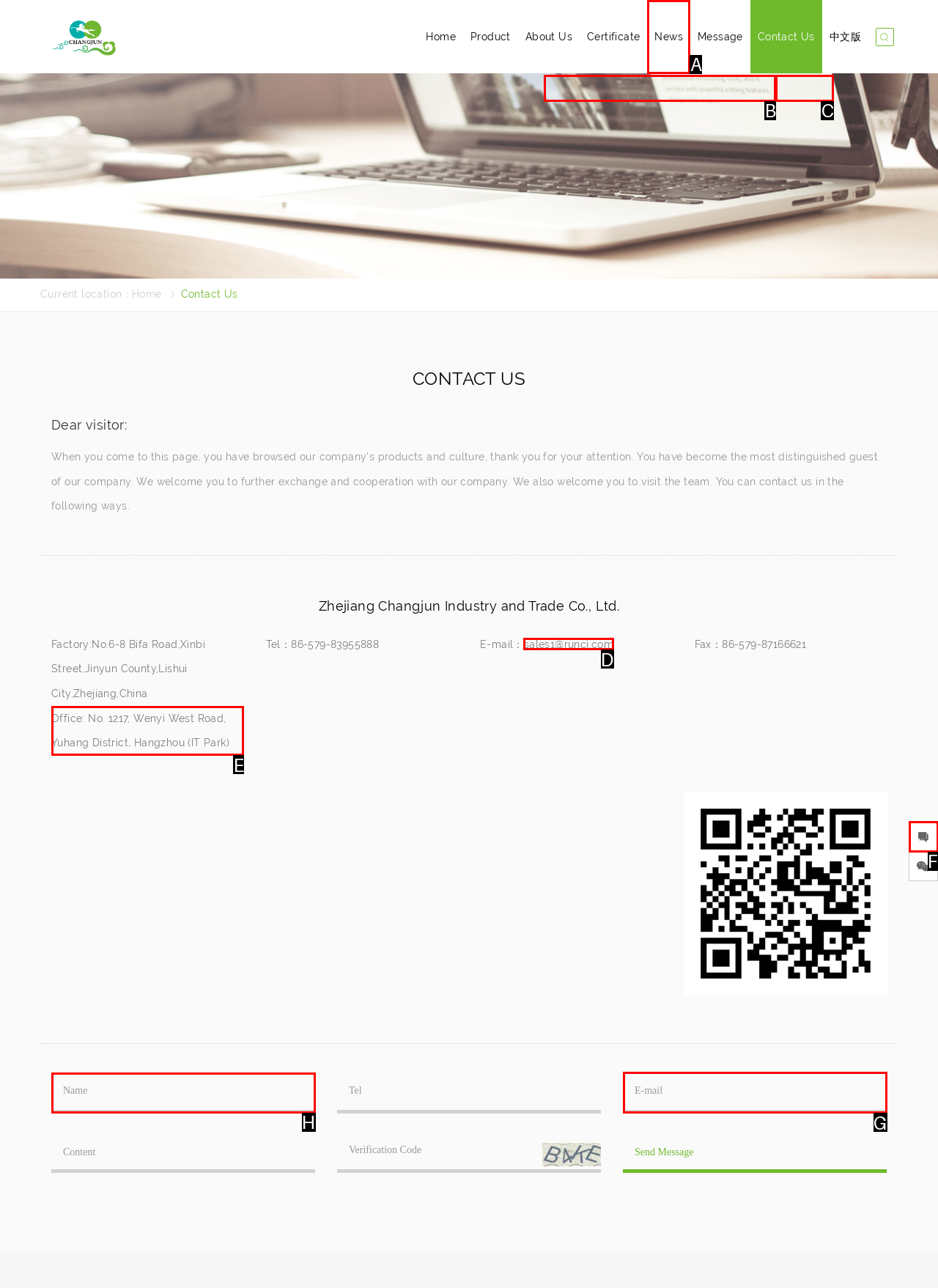Determine the letter of the UI element that you need to click to perform the task: Enter your name.
Provide your answer with the appropriate option's letter.

H